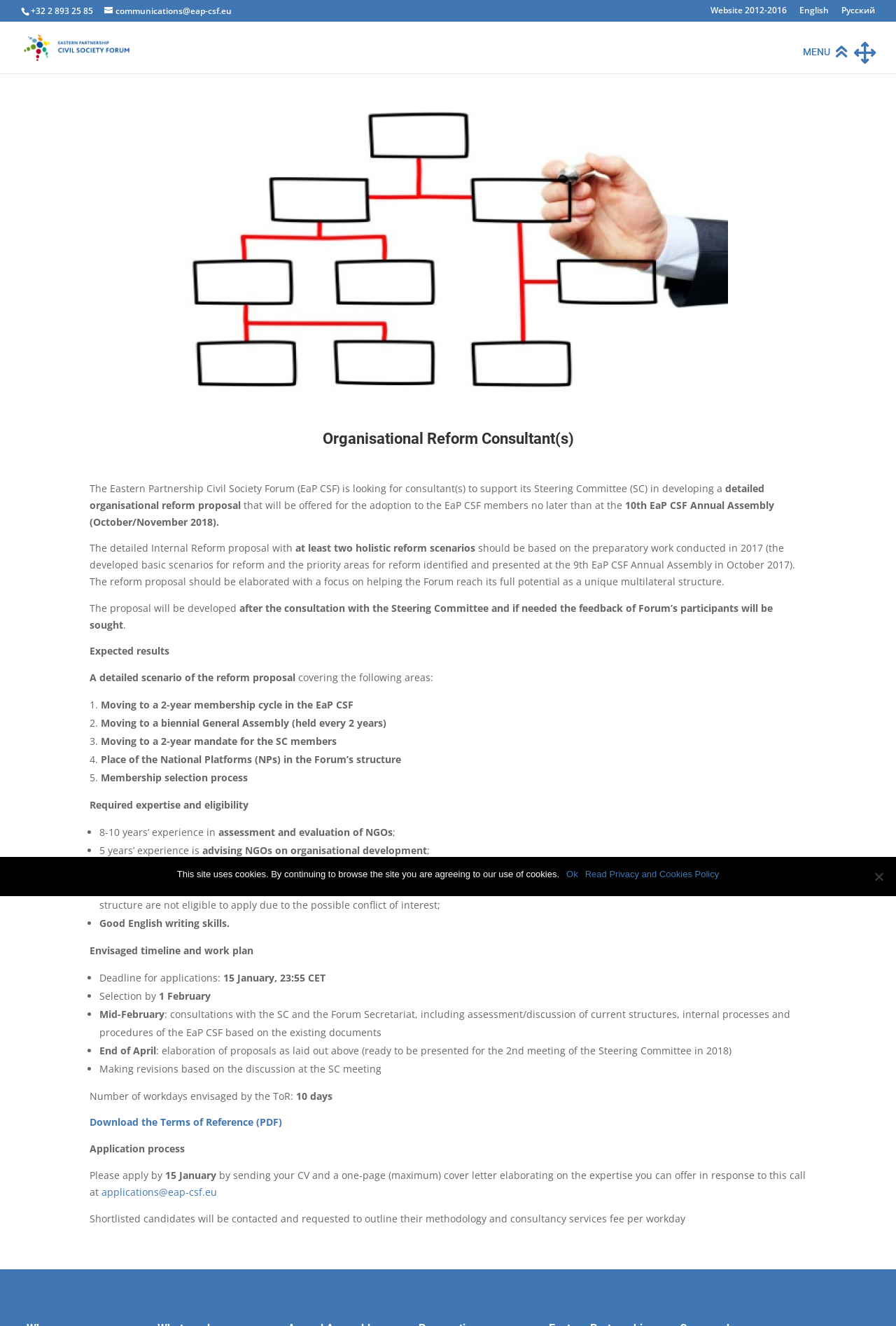Pinpoint the bounding box coordinates of the area that must be clicked to complete this instruction: "Send an email to communications@eap-csf.eu".

[0.116, 0.004, 0.259, 0.013]